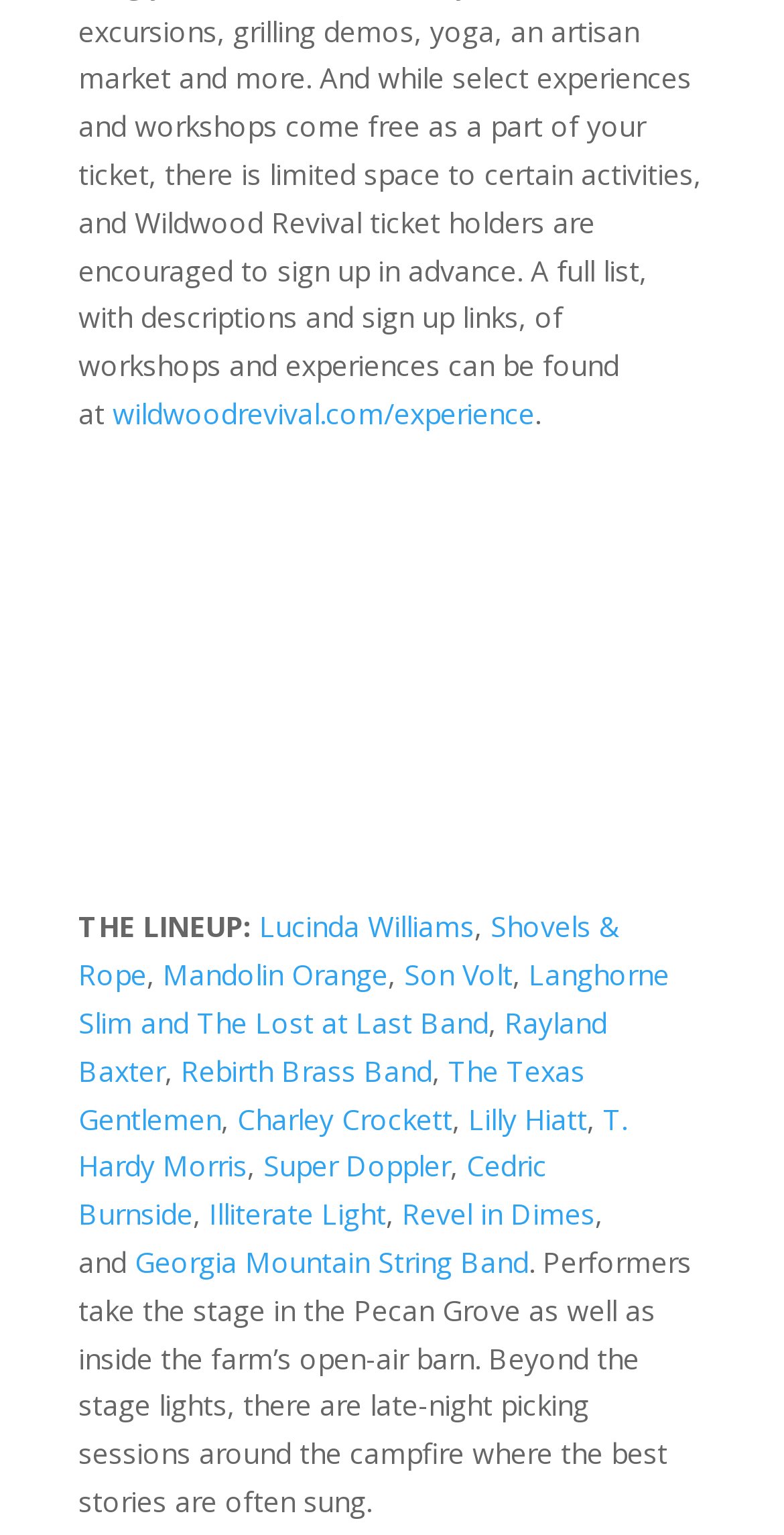Identify the bounding box for the UI element described as: "Georgia Mountain String Band". The coordinates should be four float numbers between 0 and 1, i.e., [left, top, right, bottom].

[0.172, 0.81, 0.674, 0.834]